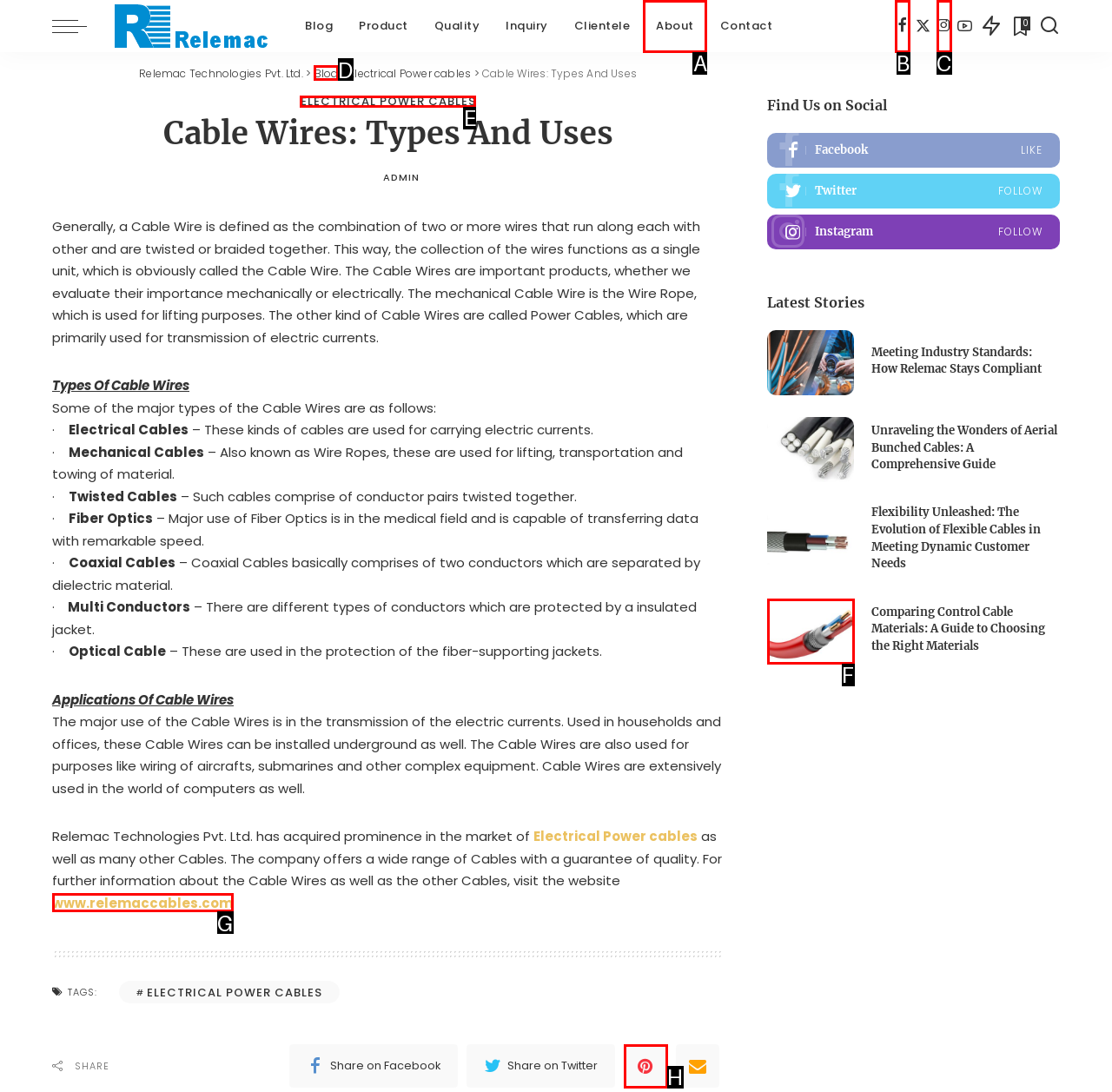Please provide the letter of the UI element that best fits the following description: aria-label="Instagram"
Respond with the letter from the given choices only.

C